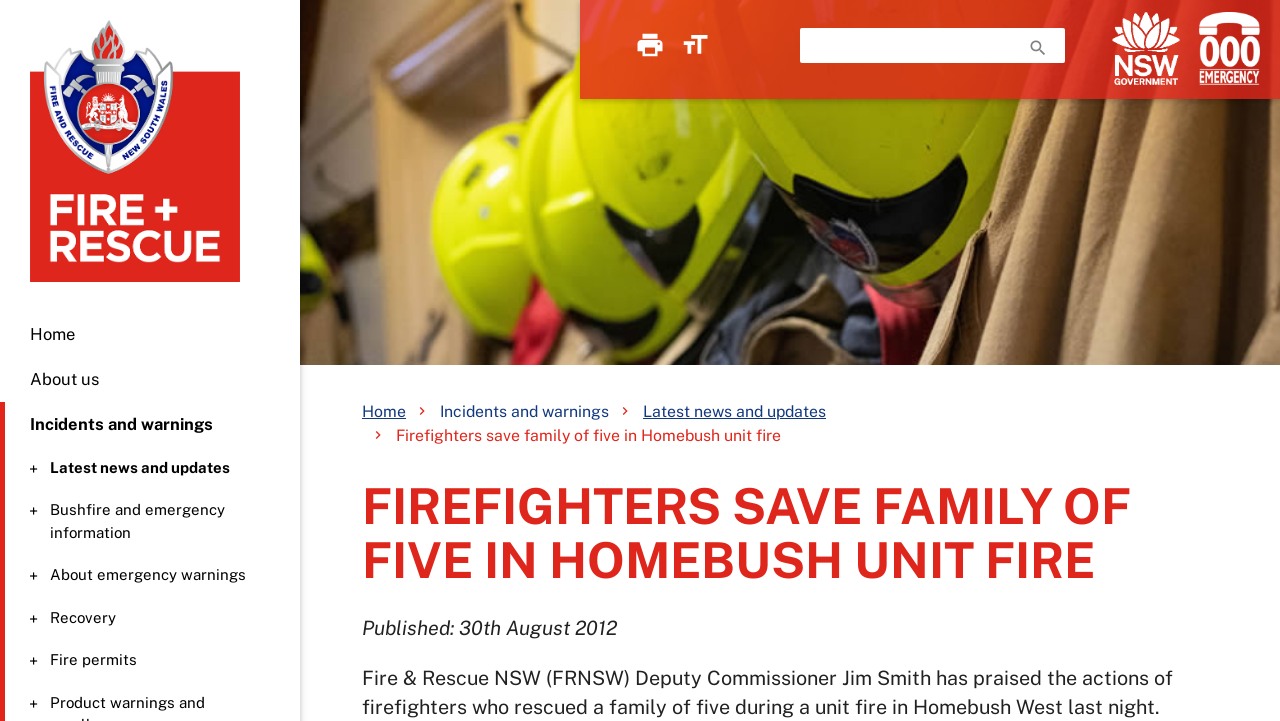Find and provide the bounding box coordinates for the UI element described with: "Roof Storm Damage".

None